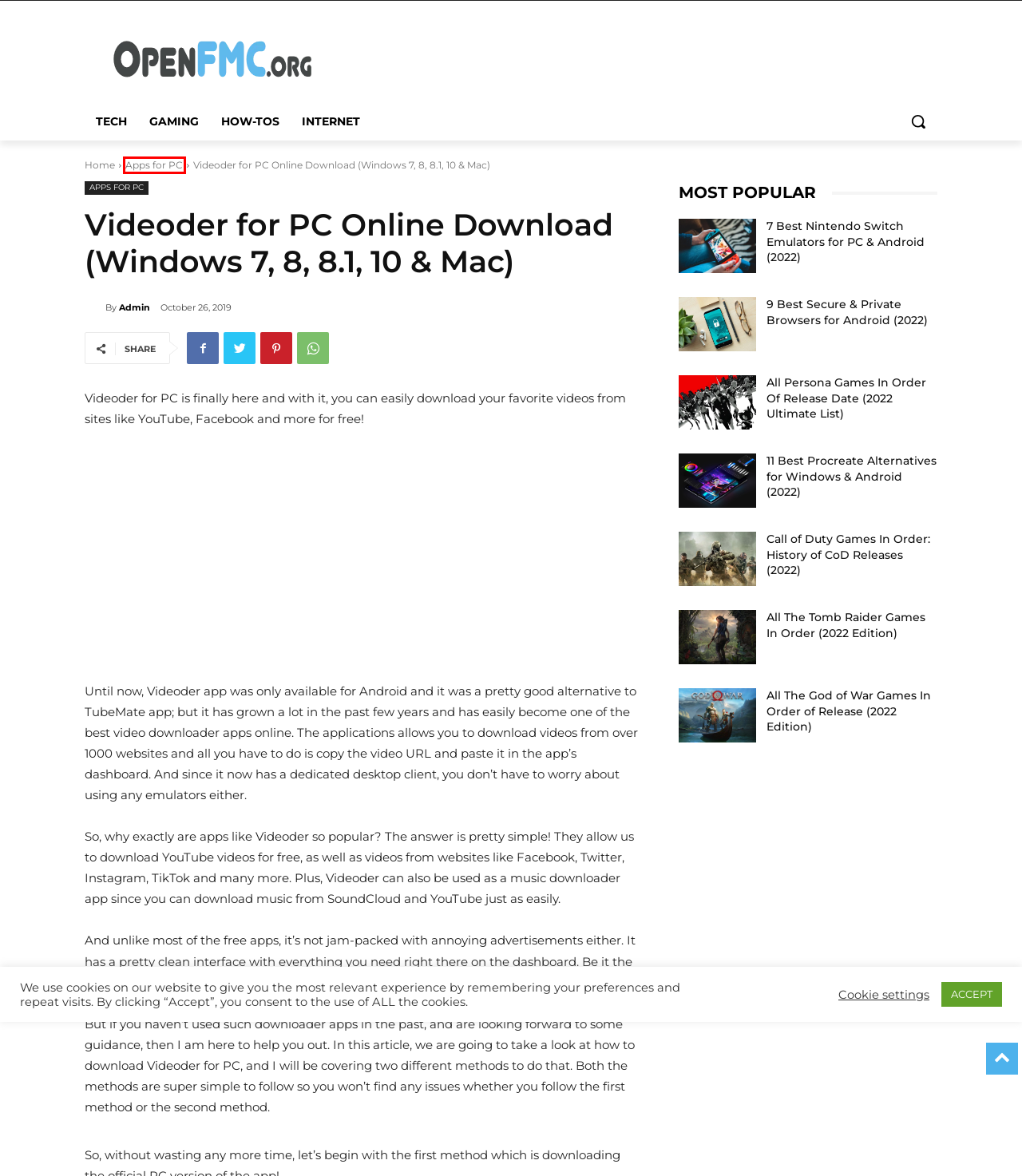View the screenshot of the webpage containing a red bounding box around a UI element. Select the most fitting webpage description for the new page shown after the element in the red bounding box is clicked. Here are the candidates:
A. All Persona Games In Order Of Release Date (2022 Ultimate List)
B. Apps for PC - OpenFMC
C. All The God of War Games In Order of Release (2022 Edition)
D. Gaming - OpenFMC
E. 11 Best Procreate Alternatives for Windows & Android (2022)
F. 9 Best Secure & Private Browsers for Android (2022)
G. Call of Duty Games In Order: History of CoD Releases (2022)
H. How-tos - OpenFMC

B